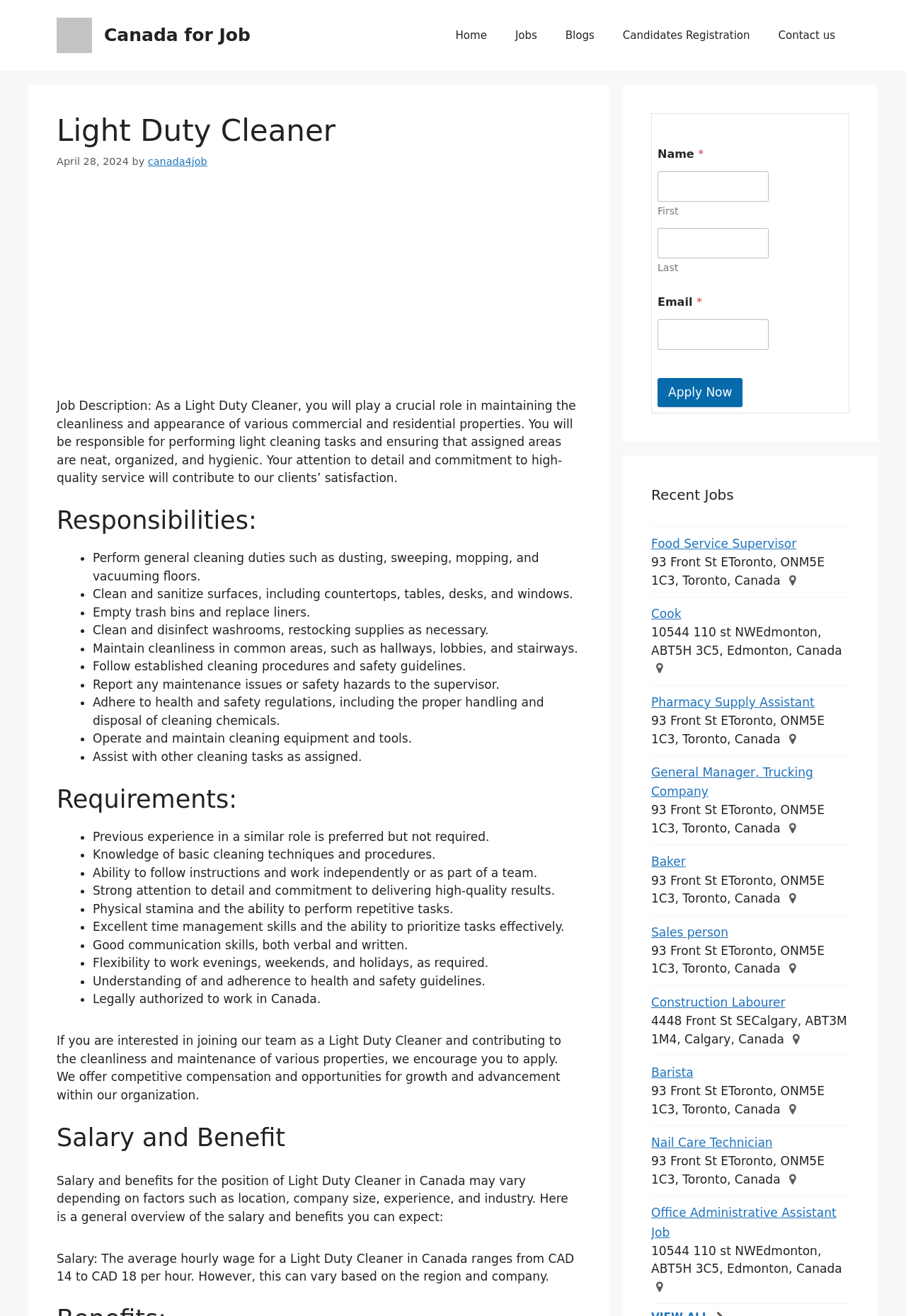What is the purpose of the 'Apply Now' button?
Using the visual information, answer the question in a single word or phrase.

To apply for the job